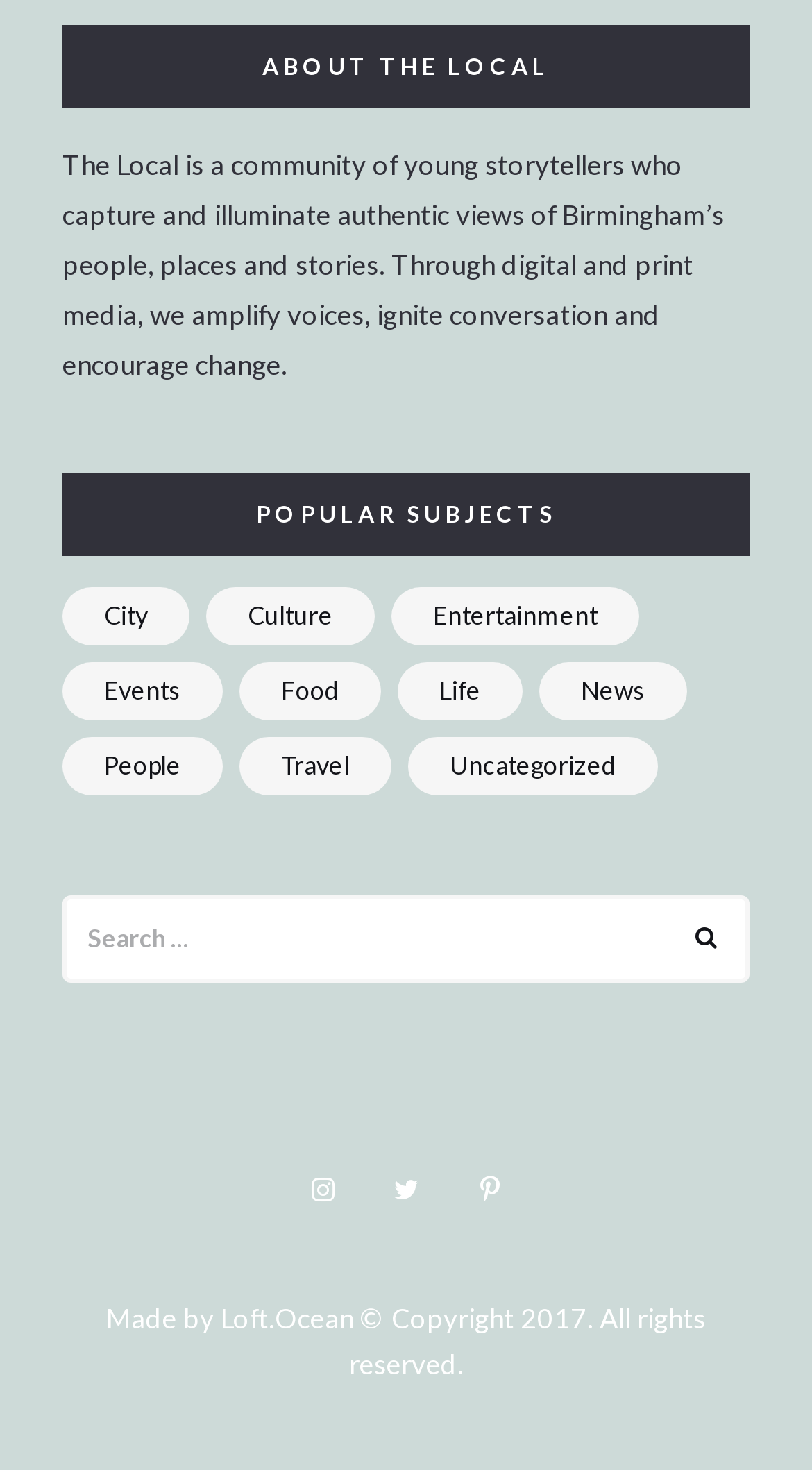Show me the bounding box coordinates of the clickable region to achieve the task as per the instruction: "Search for a topic".

[0.077, 0.609, 0.923, 0.668]